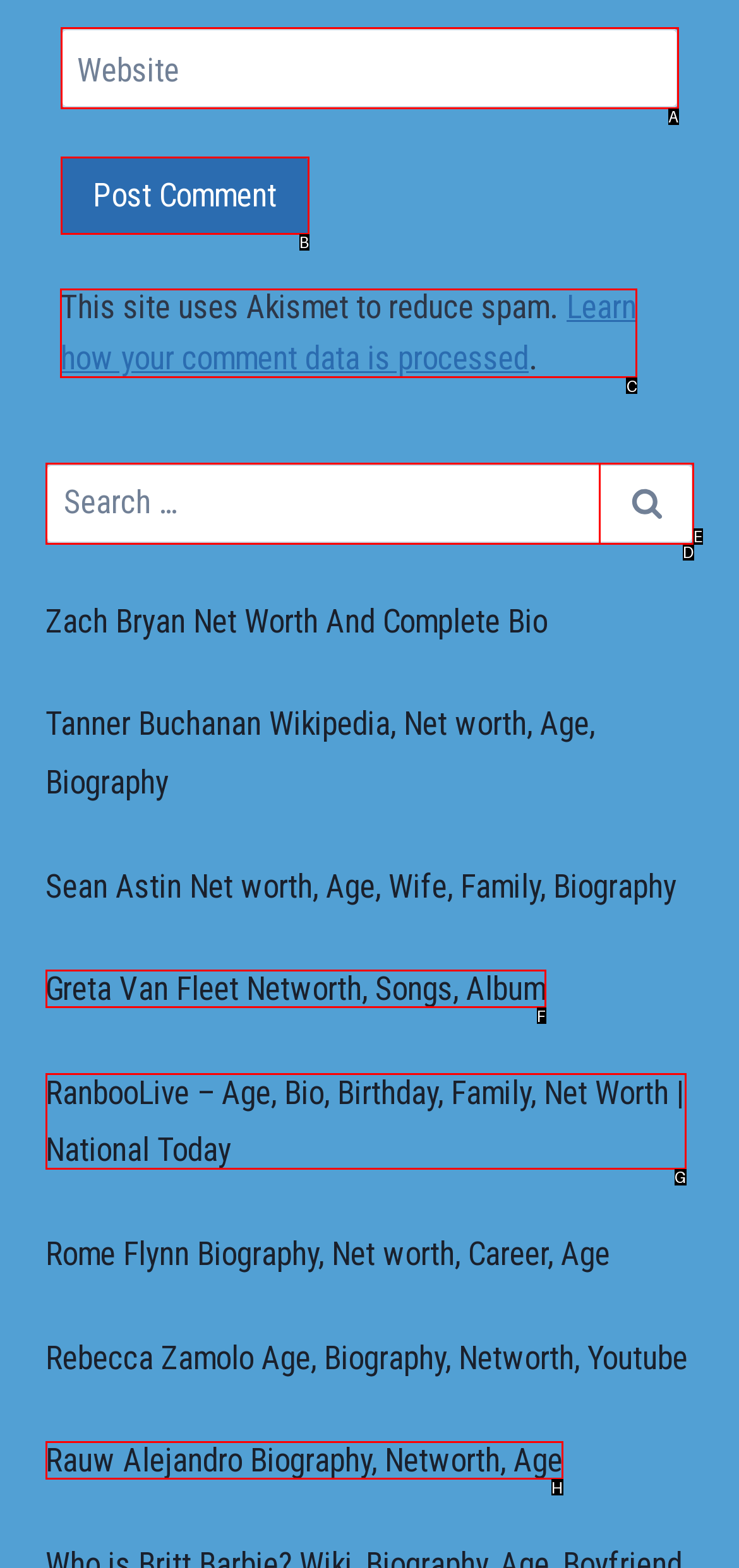Indicate the HTML element to be clicked to accomplish this task: Learn how comment data is processed Respond using the letter of the correct option.

C